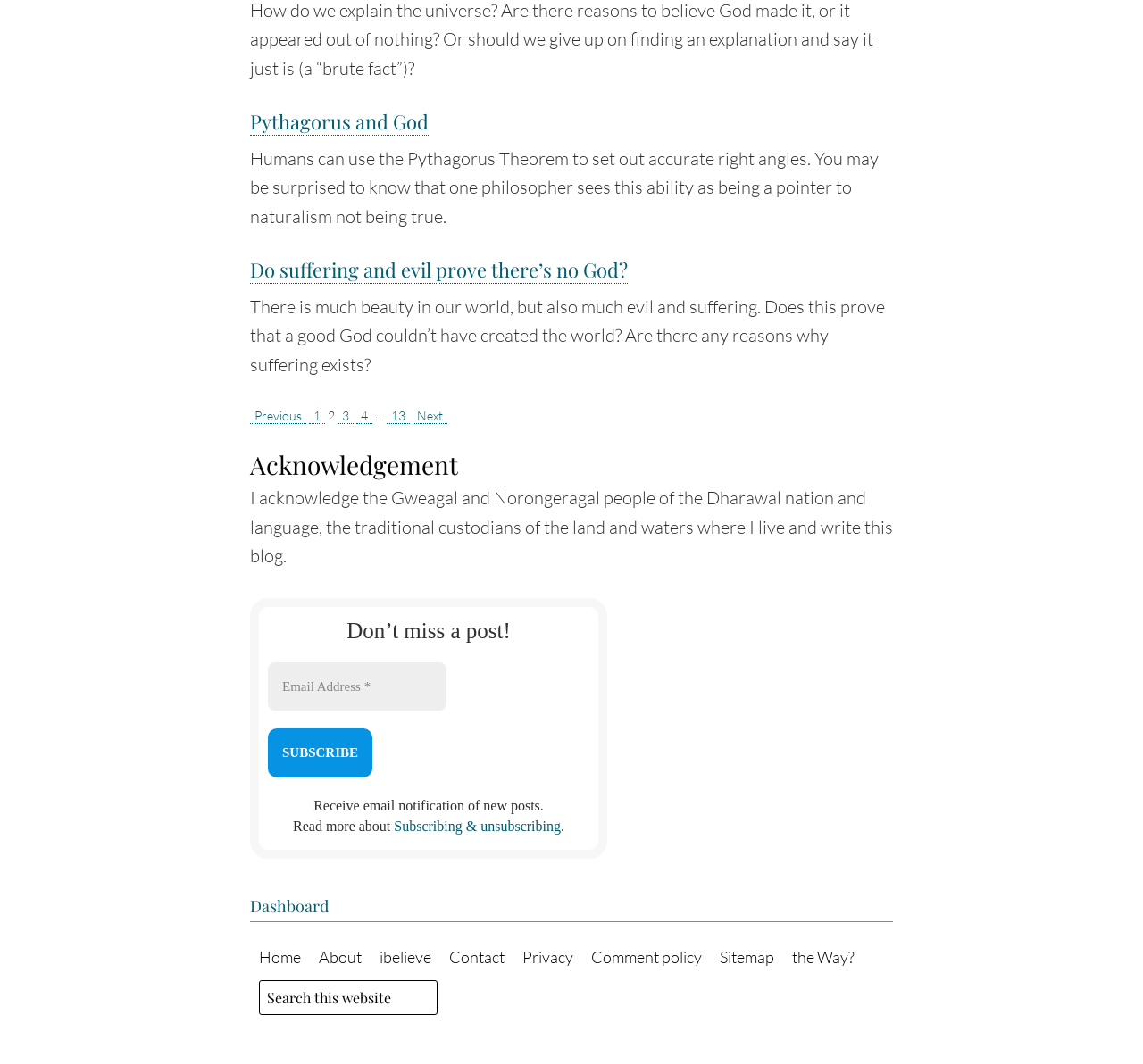Show the bounding box coordinates for the HTML element described as: "the Way?".

[0.693, 0.89, 0.748, 0.909]